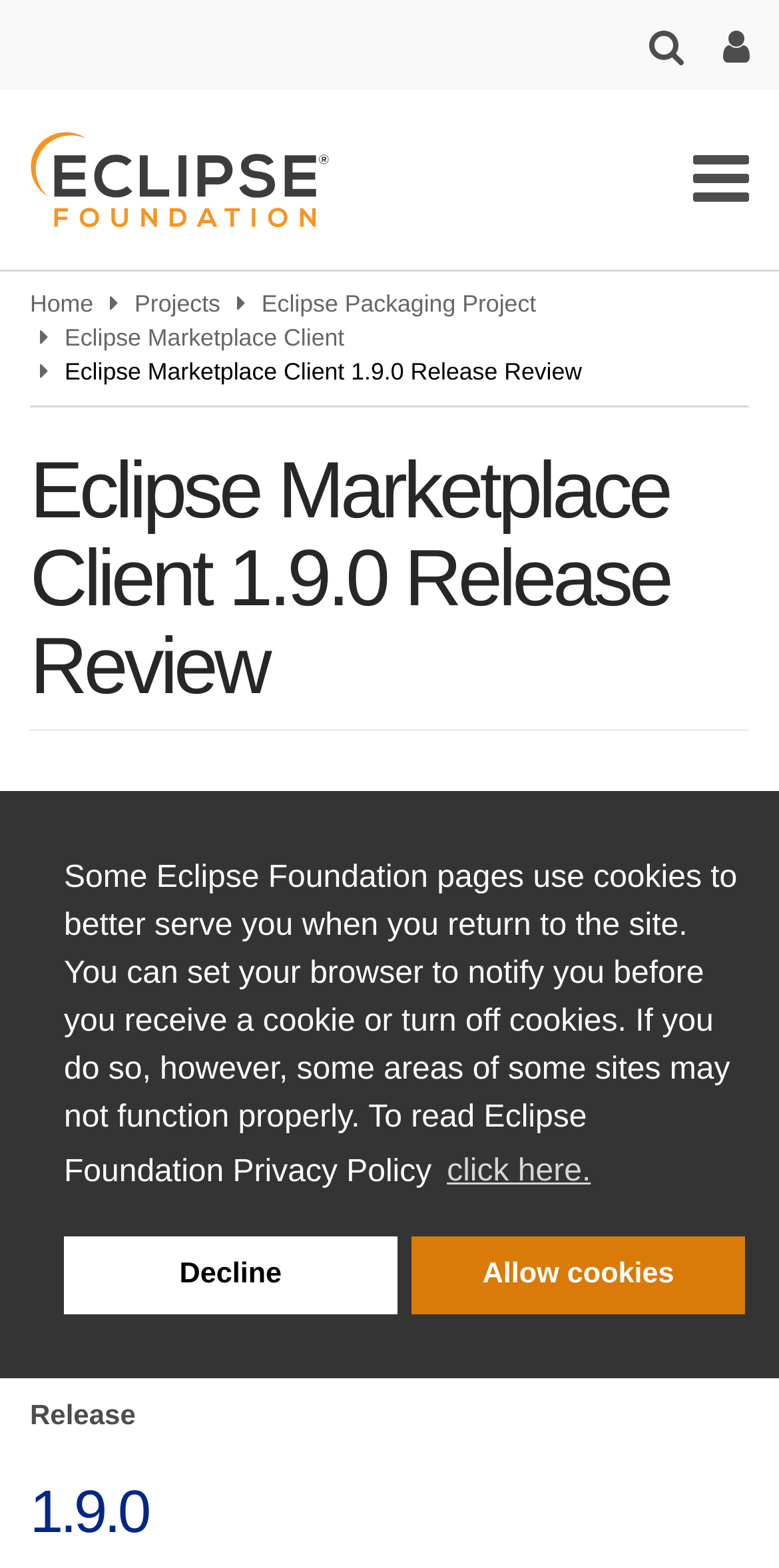What is the project associated with the release review?
Please answer the question with a detailed response using the information from the screenshot.

I found the answer by looking at the 'Project' section of the webpage, which is located below the 'End Date of the Review Period' section. The text 'Eclipse Marketplace Client' is displayed next to the 'Project' label, indicating the project associated with the release review.